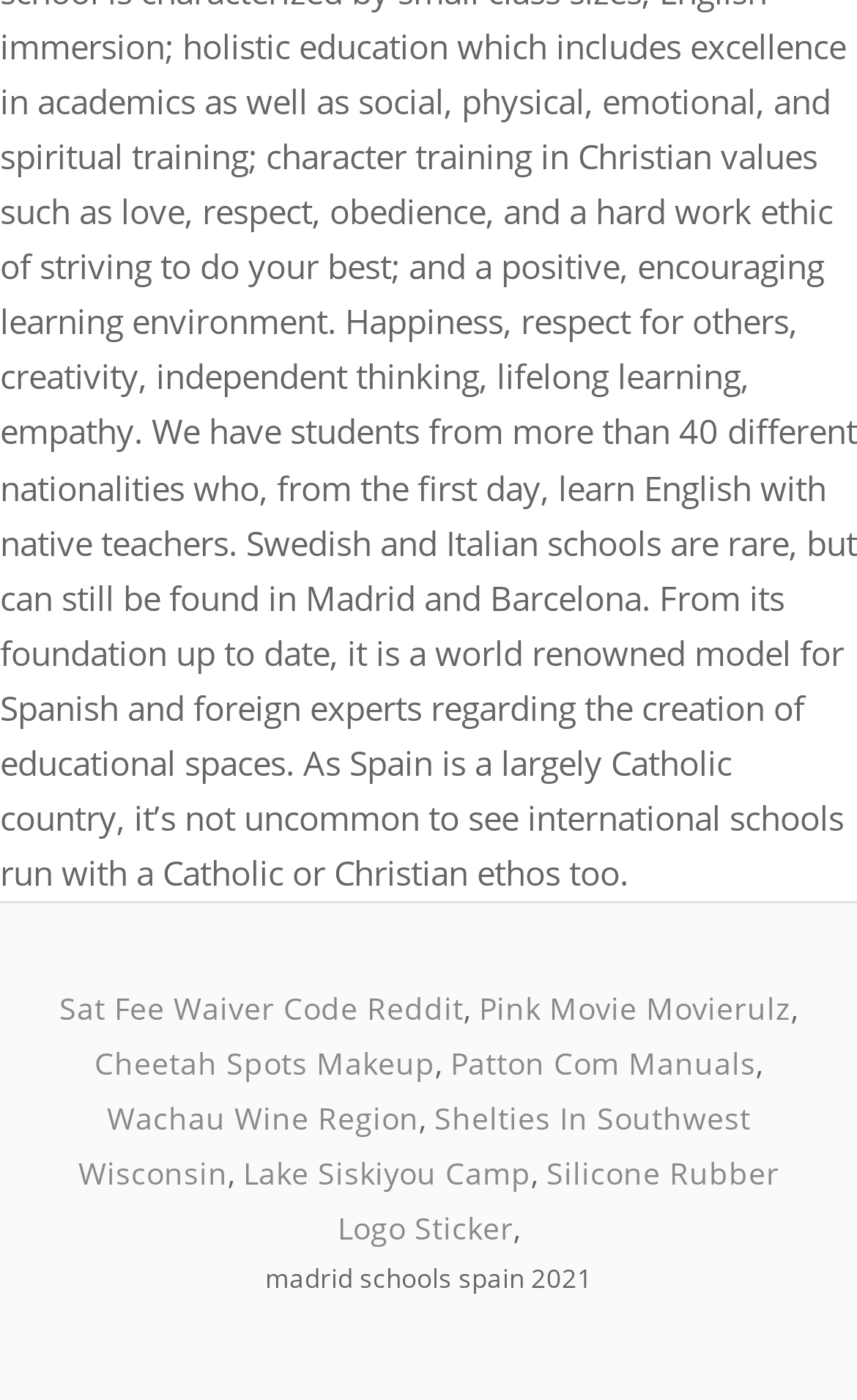Using the element description provided, determine the bounding box coordinates in the format (top-left x, top-left y, bottom-right x, bottom-right y). Ensure that all values are floating point numbers between 0 and 1. Element description: Lake Siskiyou Camp

[0.283, 0.823, 0.619, 0.853]